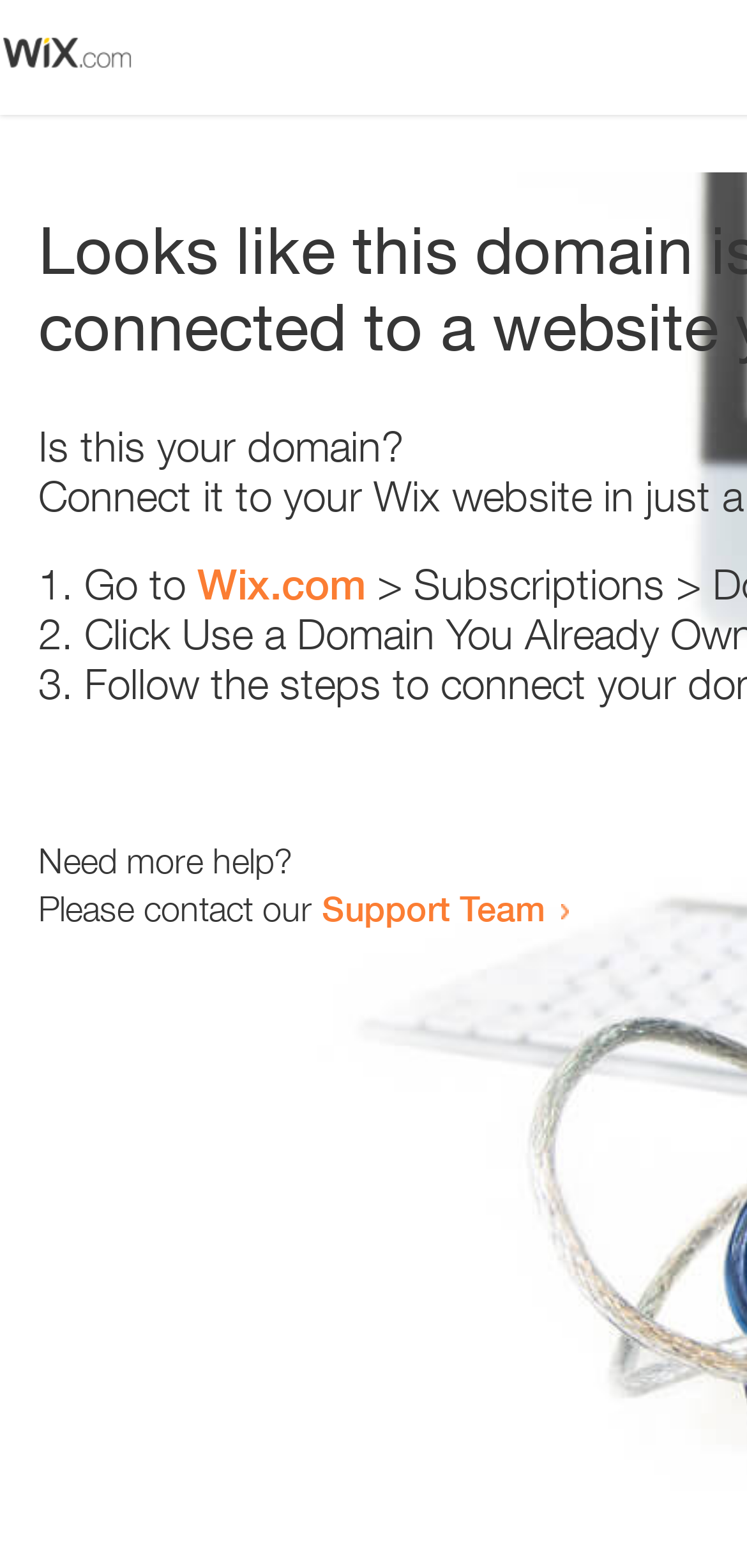Who can be contacted for more help?
Using the information from the image, answer the question thoroughly.

The webpage contains a link 'Support Team' which suggests that the Support Team can be contacted for more help. This can be inferred from the context of the sentence 'Please contact our Support Team'.